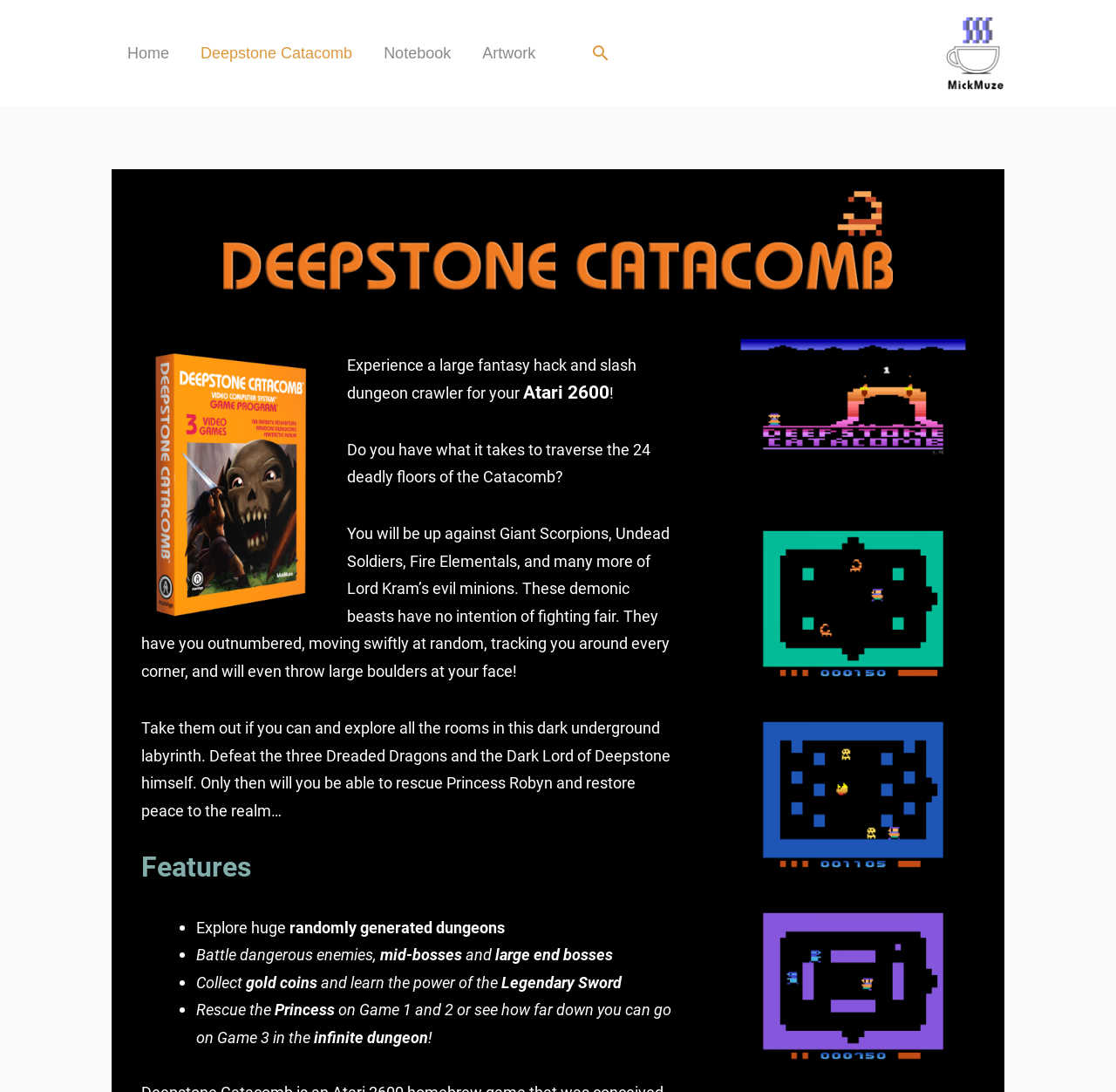Please determine the bounding box of the UI element that matches this description: alt="MickMuze Logo". The coordinates should be given as (top-left x, top-left y, bottom-right x, bottom-right y), with all values between 0 and 1.

[0.846, 0.04, 0.9, 0.056]